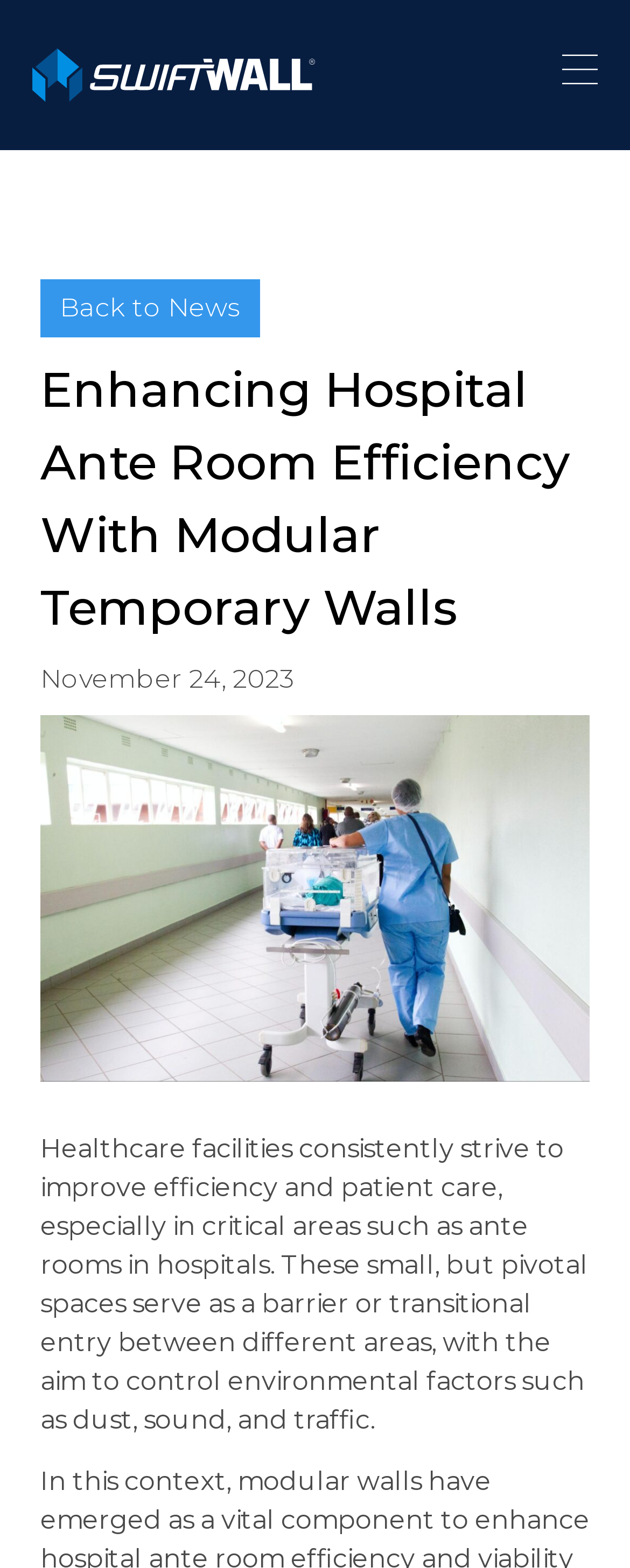Provide a one-word or short-phrase answer to the question:
What is the purpose of ante rooms in hospitals?

Control environmental factors